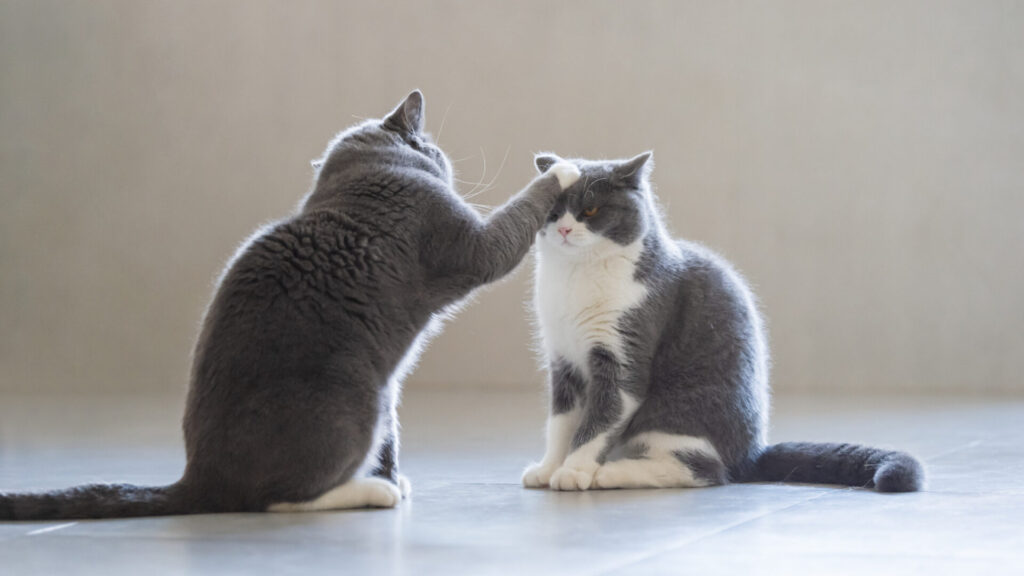Is the white and grey cat sitting or standing?
Using the visual information, reply with a single word or short phrase.

Sitting